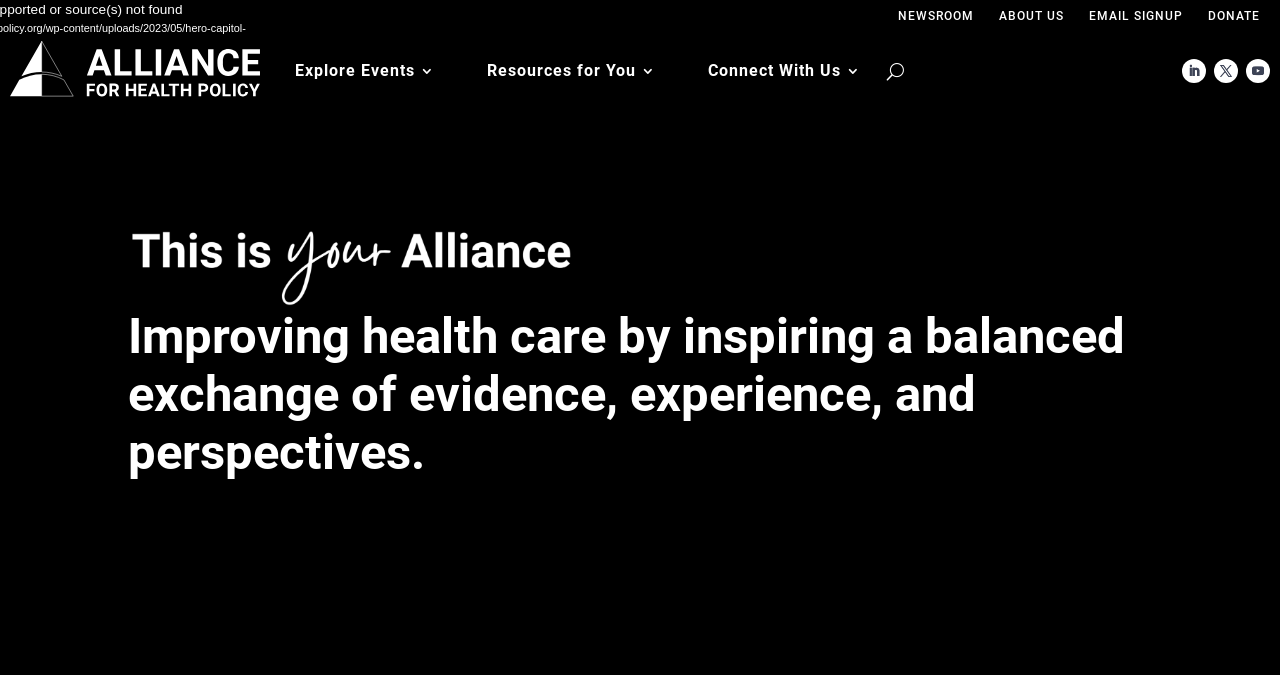Identify the bounding box coordinates for the region to click in order to carry out this instruction: "Sign up for EMAIL". Provide the coordinates using four float numbers between 0 and 1, formatted as [left, top, right, bottom].

[0.843, 0.013, 0.932, 0.034]